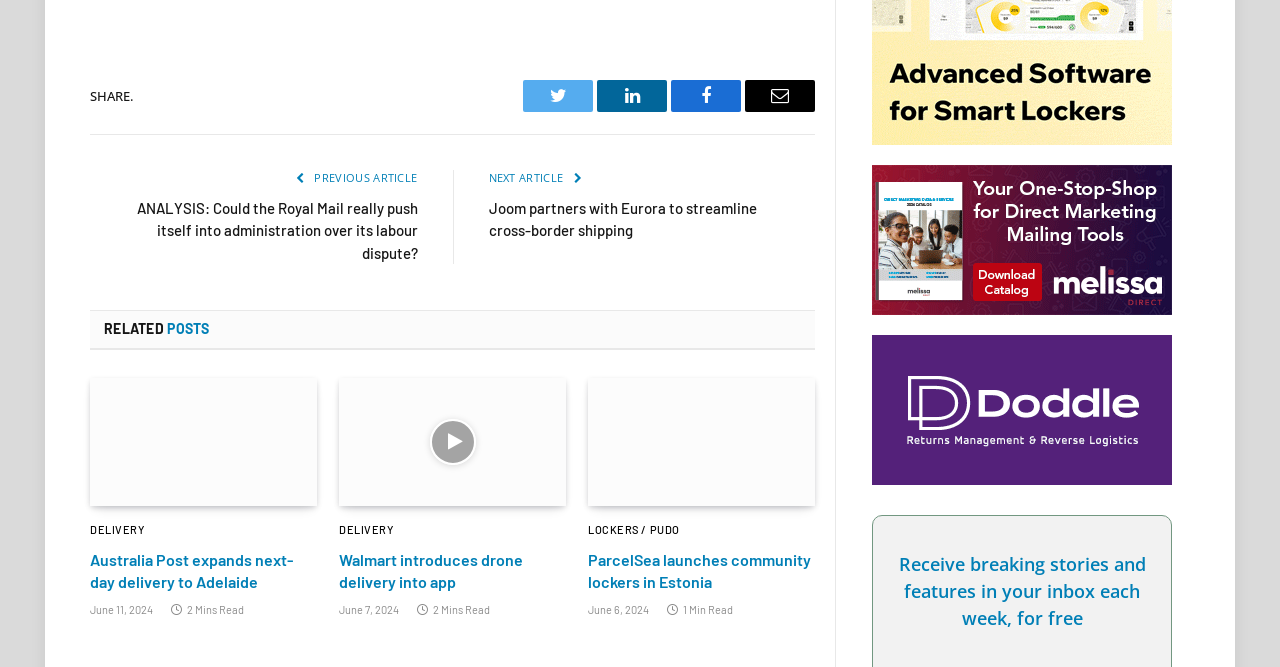Specify the bounding box coordinates of the element's area that should be clicked to execute the given instruction: "View related post about Australia Post". The coordinates should be four float numbers between 0 and 1, i.e., [left, top, right, bottom].

[0.07, 0.567, 0.248, 0.759]